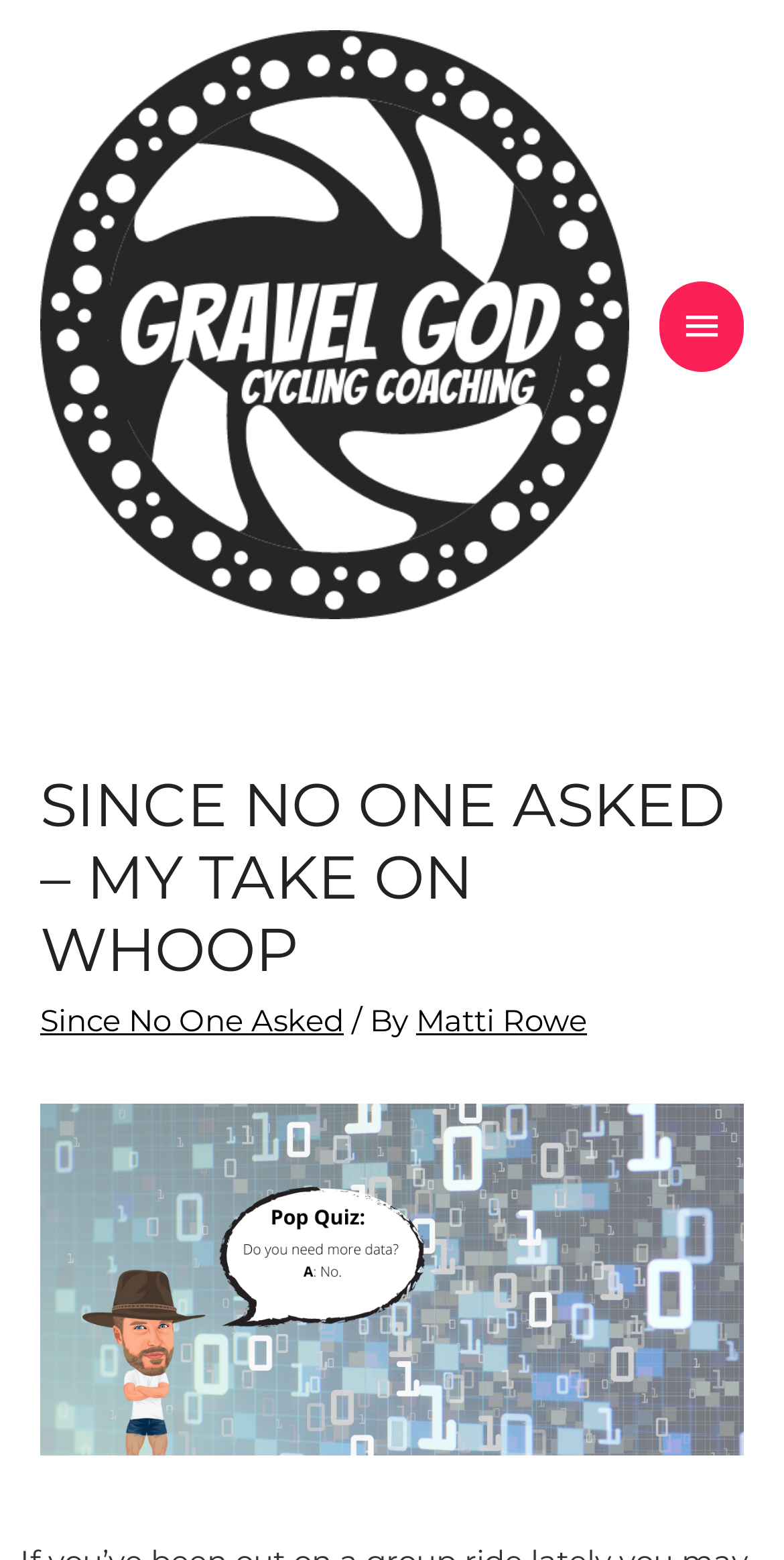Give the bounding box coordinates for the element described by: "alt="Gravel God Cycling"".

[0.051, 0.194, 0.803, 0.218]